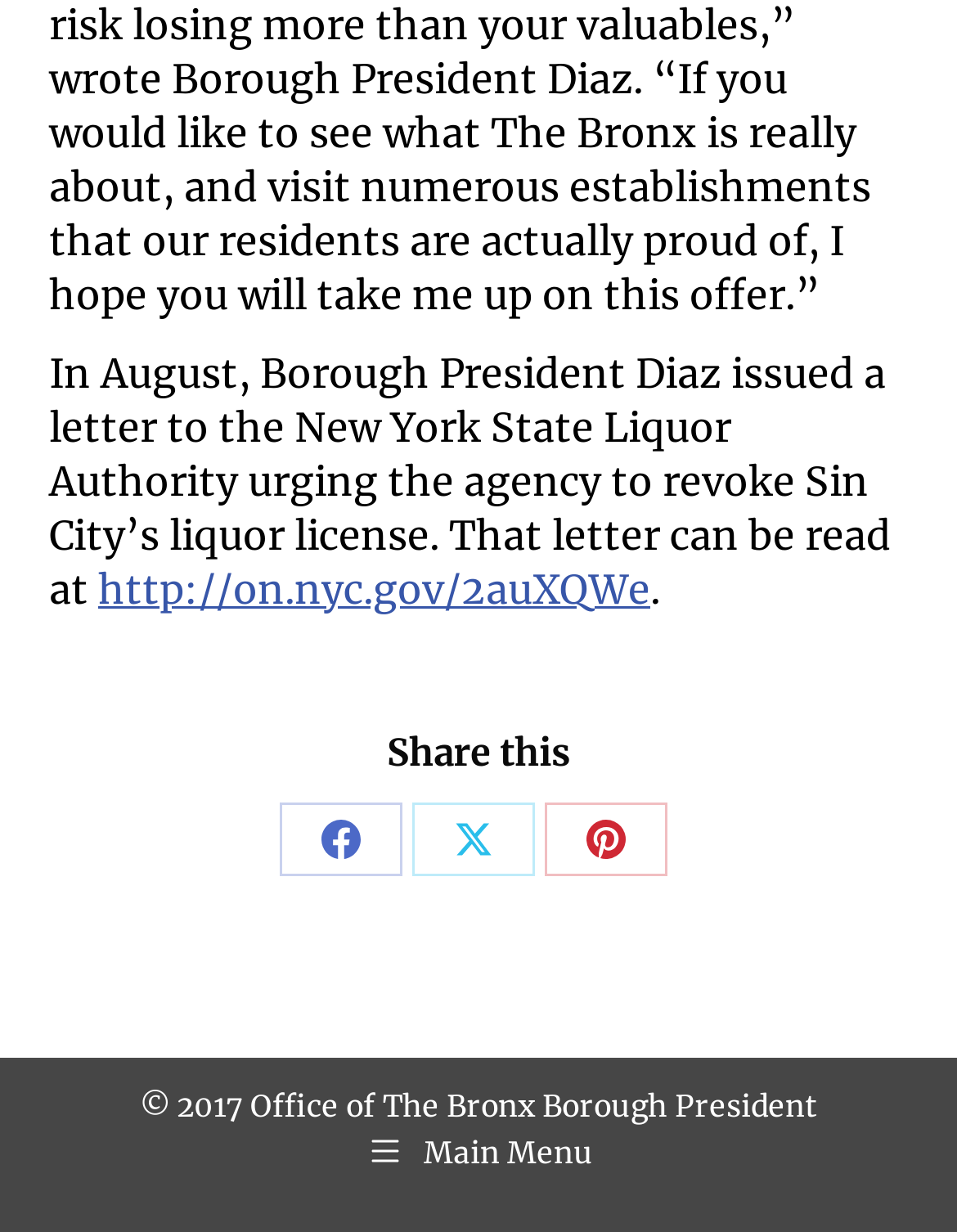What is the year of the copyright?
Deliver a detailed and extensive answer to the question.

The answer can be found in the StaticText element with the text '© 2017 Office of The Bronx Borough President' at the bottom of the webpage.